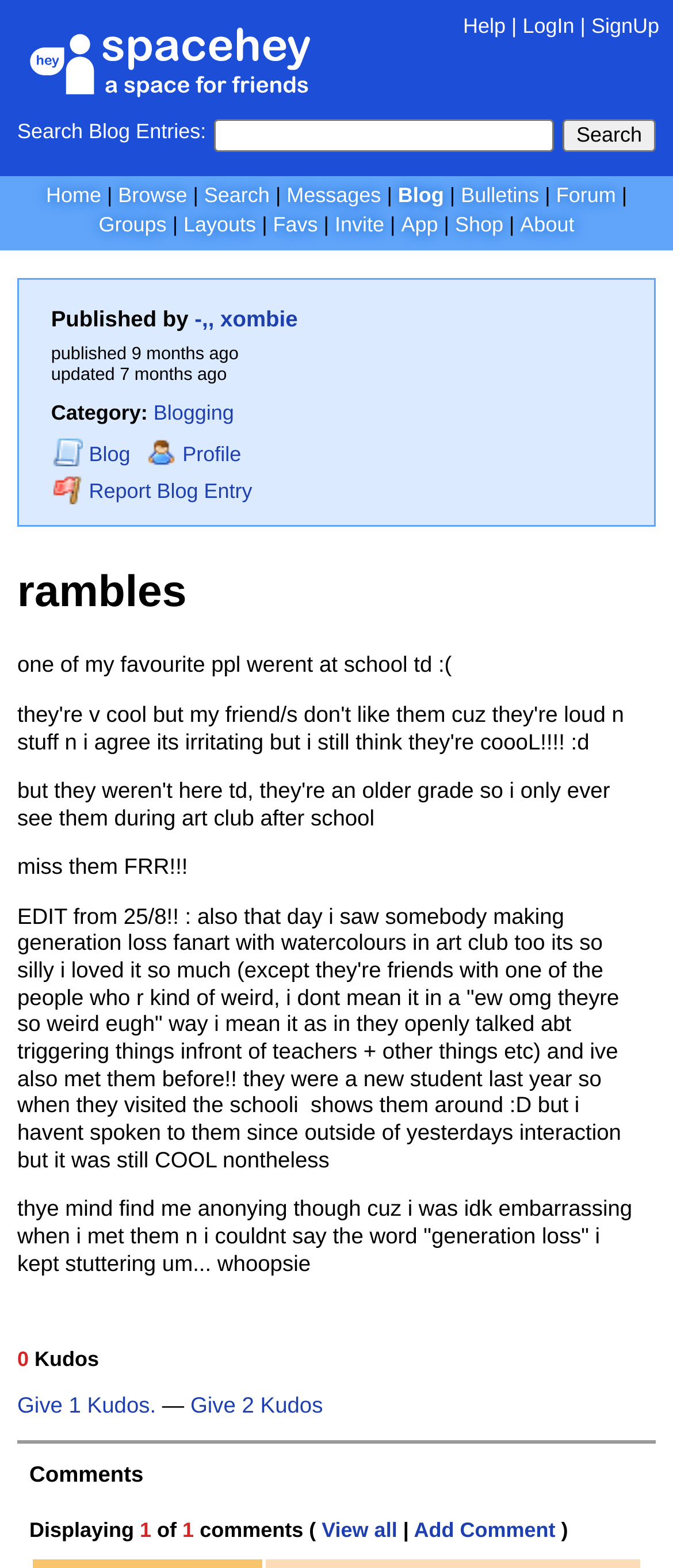Provide your answer in a single word or phrase: 
What is the category of the blog post?

Blogging